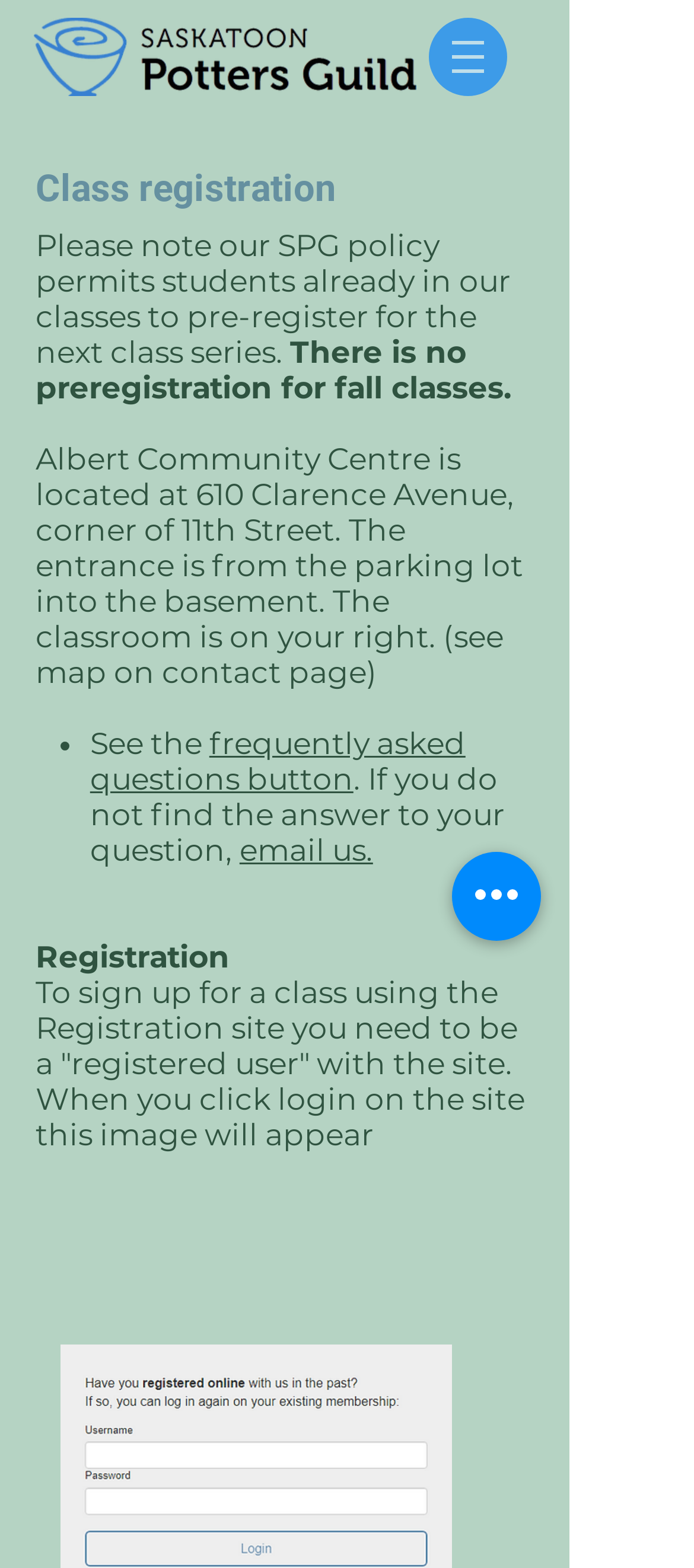Describe all the significant parts and information present on the webpage.

The webpage is about class registration on a website called "mysite". At the top, there is a navigation menu labeled "Site" with a button that has a popup menu. To the right of the navigation menu, there is an image. Below the navigation menu, there is a heading that reads "Class registration". 

Under the heading, there are several paragraphs of text. The first paragraph starts with the letter "P" and explains the site's policy on pre-registering for classes. The second paragraph informs users that there is no pre-registration for fall classes. The third paragraph provides information about the location of the Albert Community Centre, including its address and directions to the classroom.

Following the paragraphs, there is a list with a single item marked by a bullet point. The list item contains a sentence that starts with "See the" and is followed by a link to a "frequently asked questions" page. The sentence continues after the link, instructing users to email the site if they don't find the answer to their question.

Below the list, there is another paragraph of text that explains the registration process, including the need to be a "registered user" on the site. The paragraph continues, explaining what will appear when the user clicks the login button on the site. 

At the bottom right of the page, there is a button labeled "Quick actions".